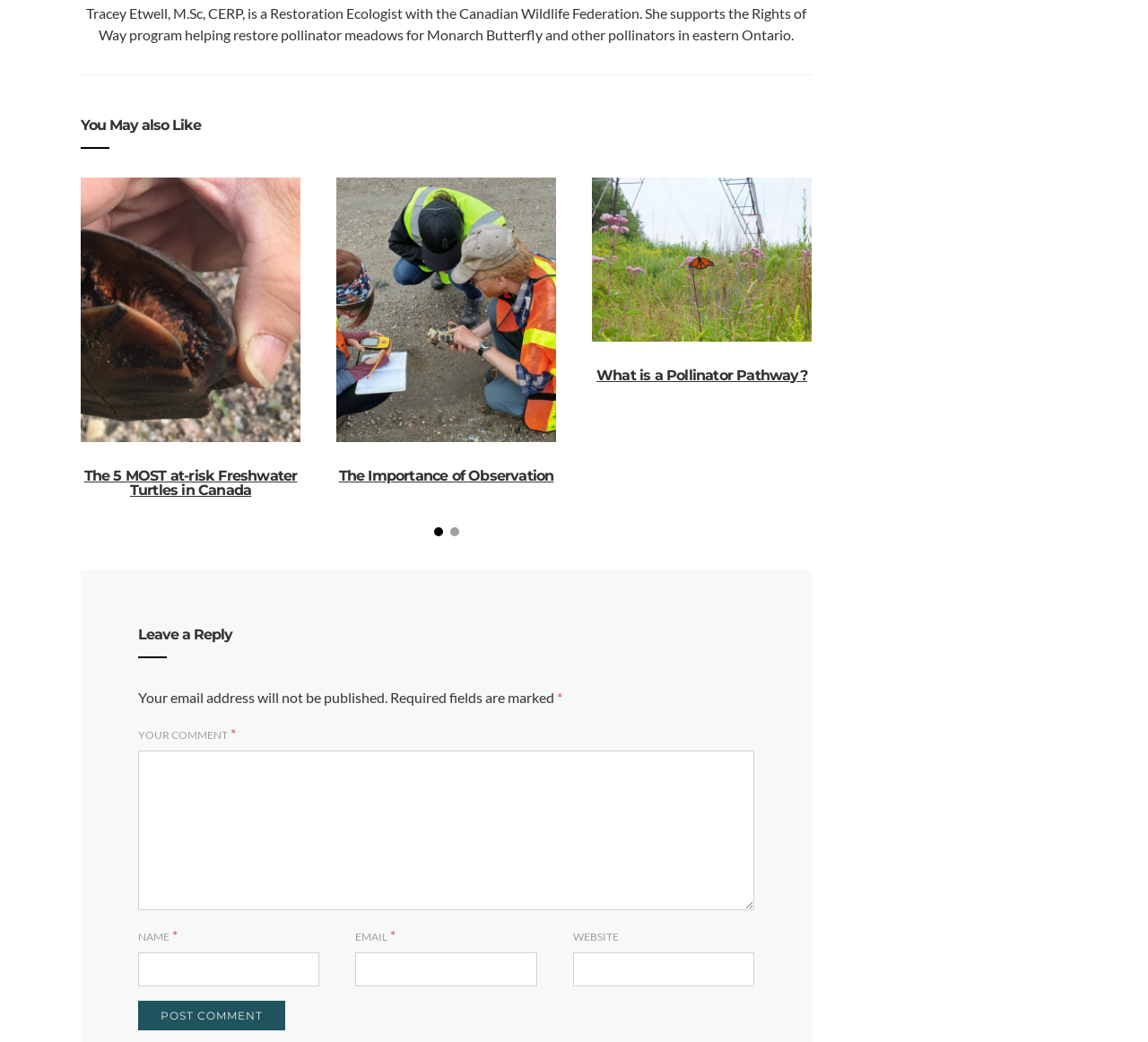Bounding box coordinates must be specified in the format (top-left x, top-left y, bottom-right x, bottom-right y). All values should be floating point numbers between 0 and 1. What are the bounding box coordinates of the UI element described as: parent_node: EMAIL * name="email"

[0.31, 0.914, 0.468, 0.946]